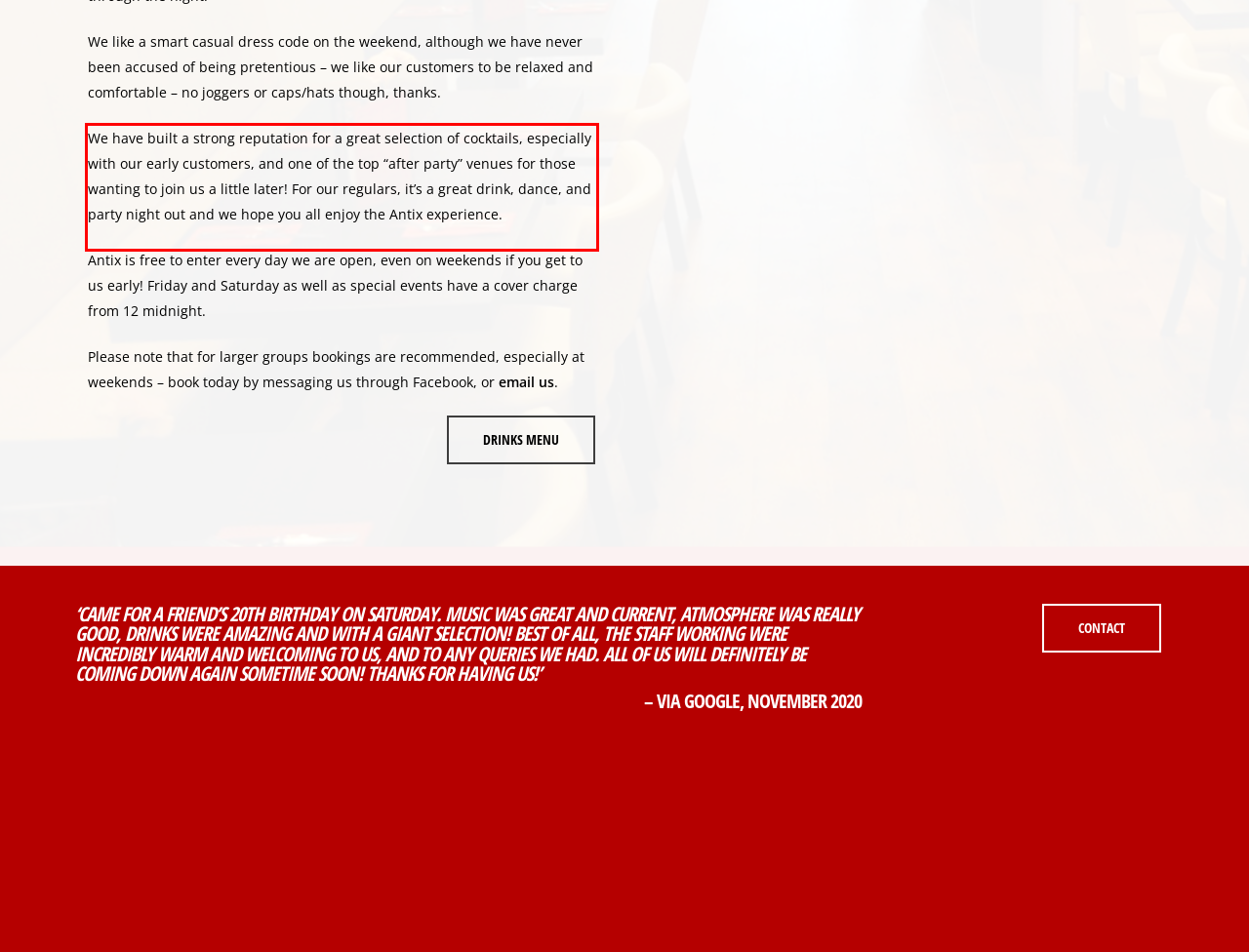By examining the provided screenshot of a webpage, recognize the text within the red bounding box and generate its text content.

We have built a strong reputation for a great selection of cocktails, especially with our early customers, and one of the top “after party” venues for those wanting to join us a little later! For our regulars, it’s a great drink, dance, and party night out and we hope you all enjoy the Antix experience.